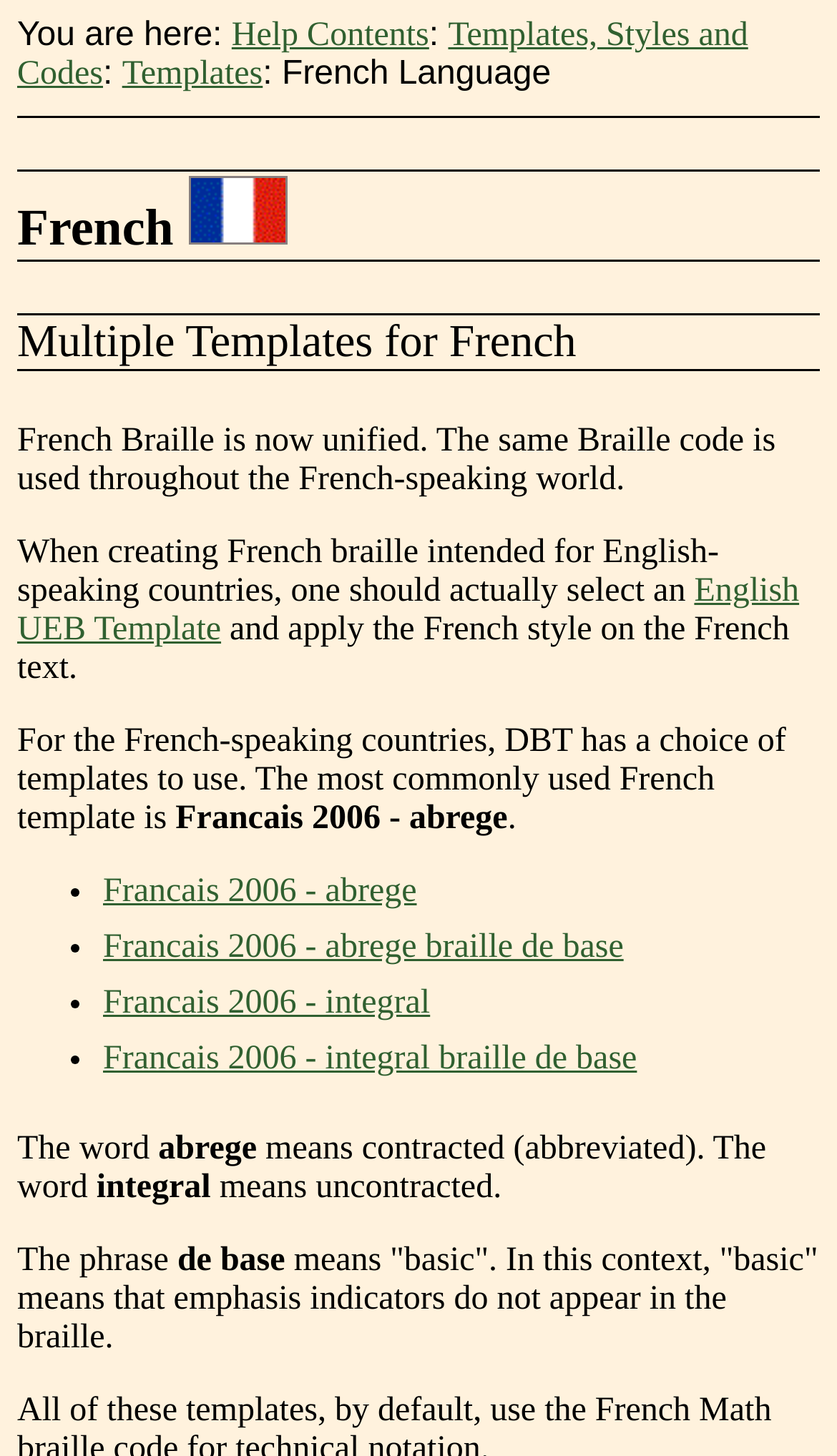Give a full account of the webpage's elements and their arrangement.

The webpage provides an overview of help topics related to the French language. At the top, there is a "You are here" indicator, followed by links to "Help Contents" and "Templates, Styles and Codes". Below these links, there is a heading "French French Flag" with a French flag image next to it.

The main content of the page is divided into sections. The first section explains that French Braille is now unified and provides information on how to create French Braille intended for English-speaking countries. This section includes a link to the "English UEB Template".

The next section discusses the use of templates for French-speaking countries, with the most commonly used template being "Francais 2006 - abrege". This section includes a list of four template options, each with a bullet point and a link to the respective template.

Further down the page, there are explanations of the terms "abrege", "integral", and "de base" in the context of French Braille. These explanations are provided in short paragraphs of text.